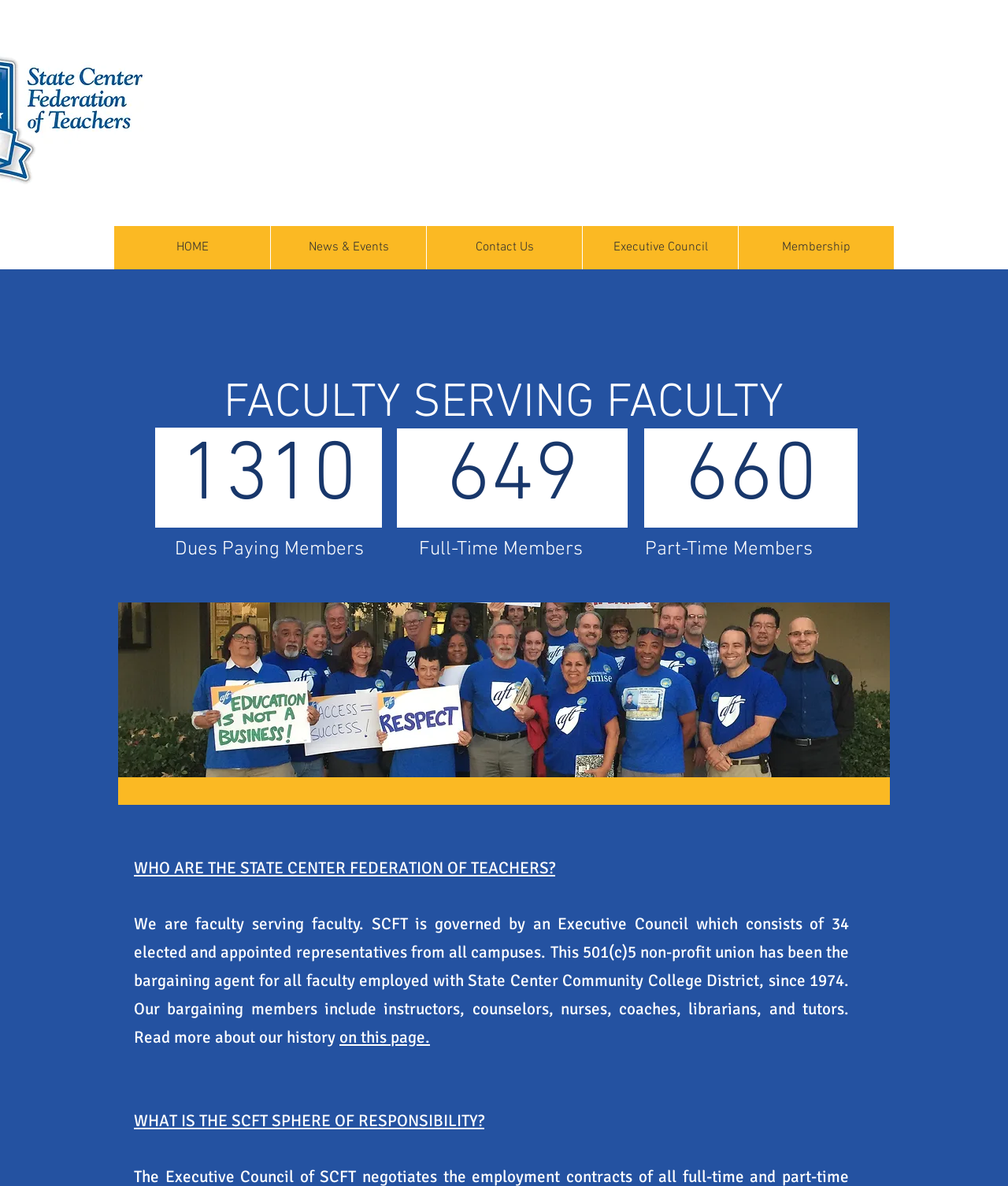Please examine the image and answer the question with a detailed explanation:
What are the types of members?

The types of members can be determined by looking at the headings on the page, which include 'Dues Paying Members', 'Full-Time Members', and 'Part-Time Members'. These headings suggest that there are different categories of members within the organization.